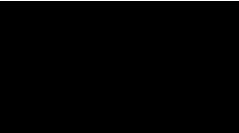Give a complete and detailed account of the image.

The image is titled "What Do Lice Look Like In Blonde Hair?" It visually represents the appearance of lice, typically in the context of highlighting their characteristics and how they can be identified in blonde hair. This informative image is part of a section dedicated to educating readers about common pests and their potential impact on everyday life. It aims to provide an understanding of how lice may blend in with lighter hair colors, making detection challenging, which is valuable information for those concerned about lice infestations.